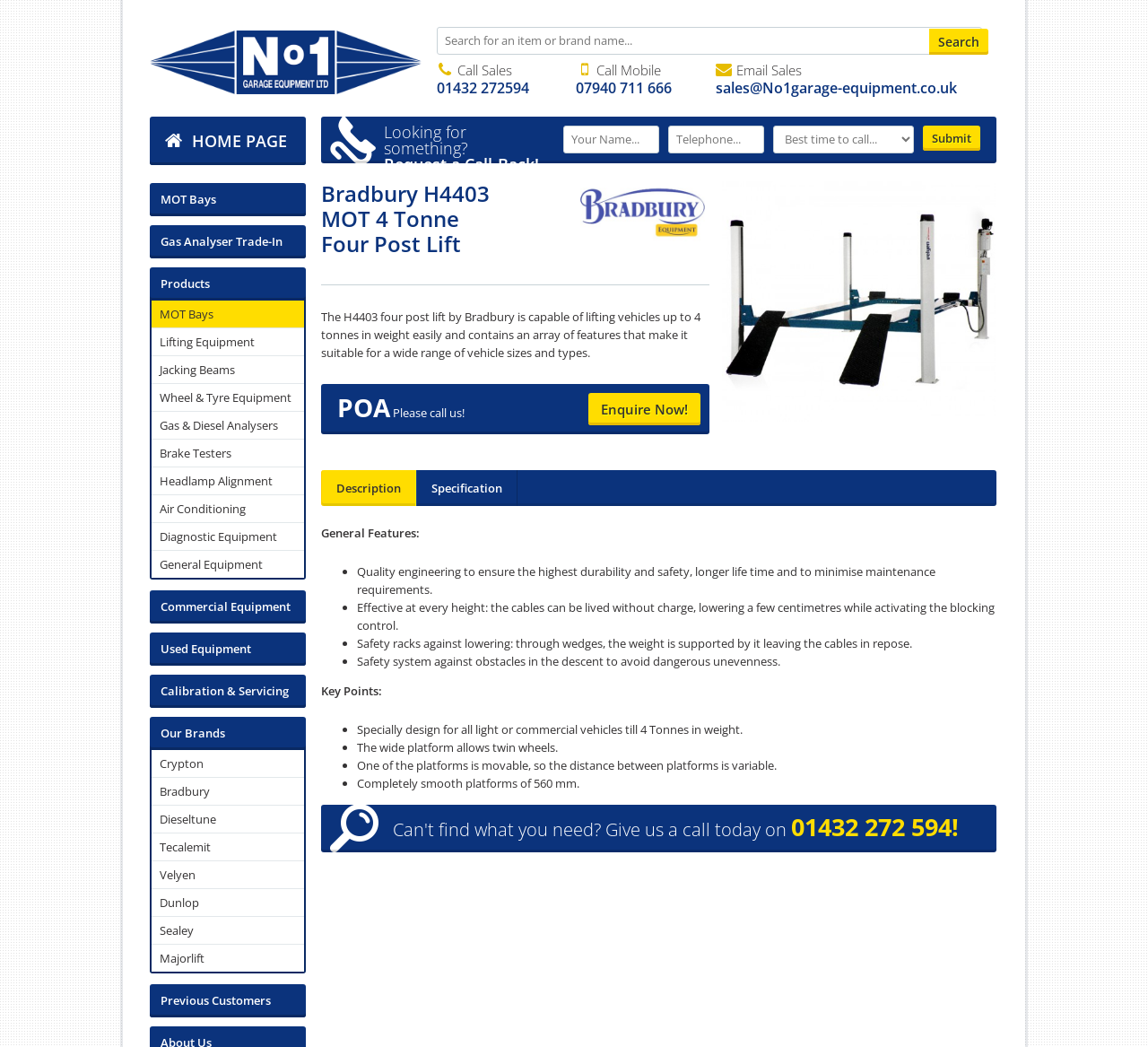With reference to the screenshot, provide a detailed response to the question below:
What is the weight capacity of the 4ED0400 four post lift?

The weight capacity of the 4ED0400 four post lift can be found in the product description, which states that it is capable of lifting vehicles up to 4 tonnes in weight easily.